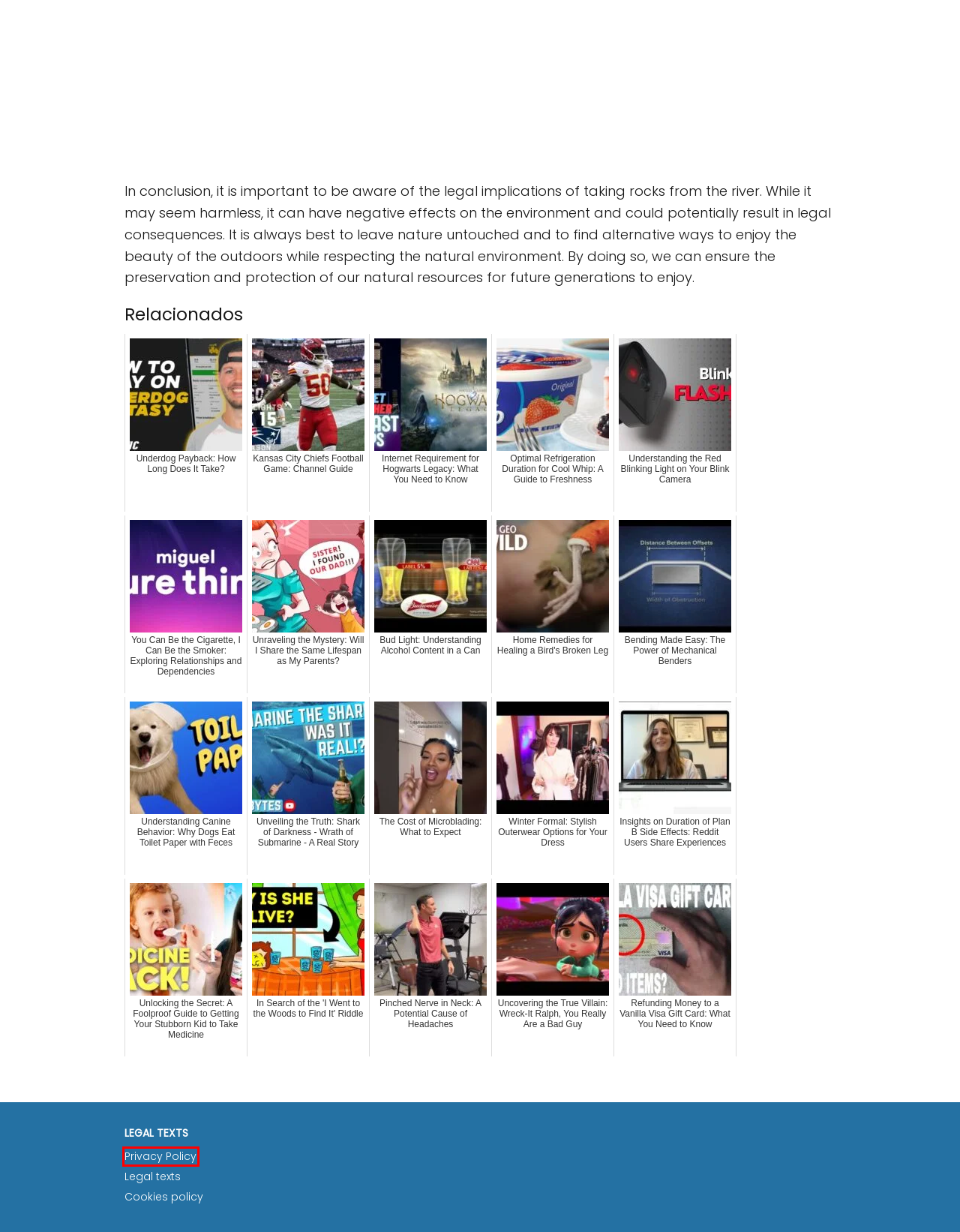Look at the screenshot of the webpage and find the element within the red bounding box. Choose the webpage description that best fits the new webpage that will appear after clicking the element. Here are the candidates:
A. Privacy Policy | krescentmedia
B. Understanding the Red Blinking Light on Your Blink Camera | Actualizado junio 2024
C. Cookies policy | krescentmedia
D. Winter Formal: Stylish Outerwear Options for Your Dress | Actualizado junio 2024
E. Bud Light: Understanding Alcohol Content in a Can | Actualizado junio 2024
F. Pinched Nerve in Neck: A Potential Cause of Headaches | Actualizado junio 2024
G. Bending Made Easy: The Power of Mechanical Benders | Actualizado junio 2024
H. In Search of the 'I Went to the Woods to Find It' Riddle | Actualizado junio 2024

A